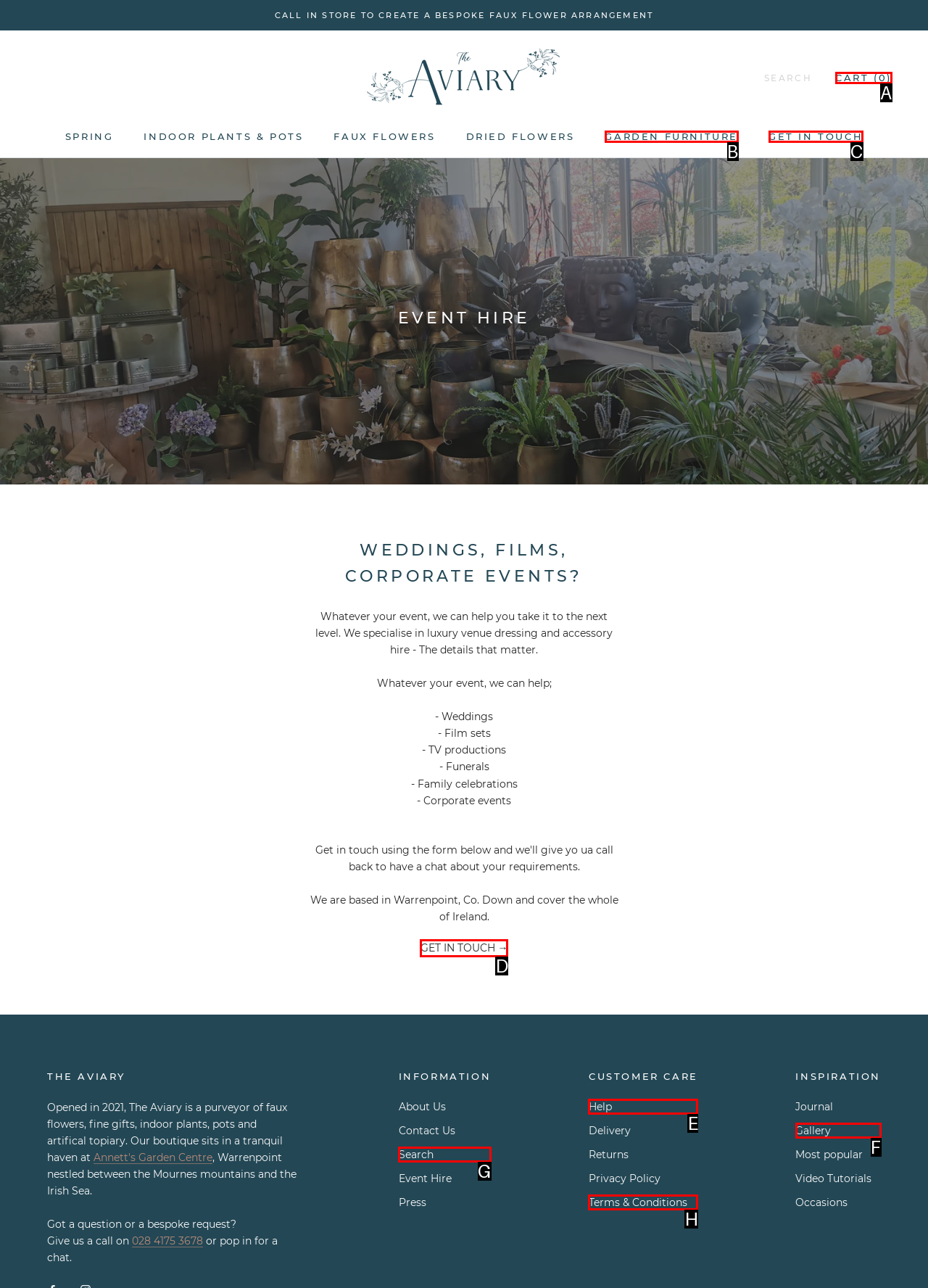Given the instruction: Open the cart, which HTML element should you click on?
Answer with the letter that corresponds to the correct option from the choices available.

A